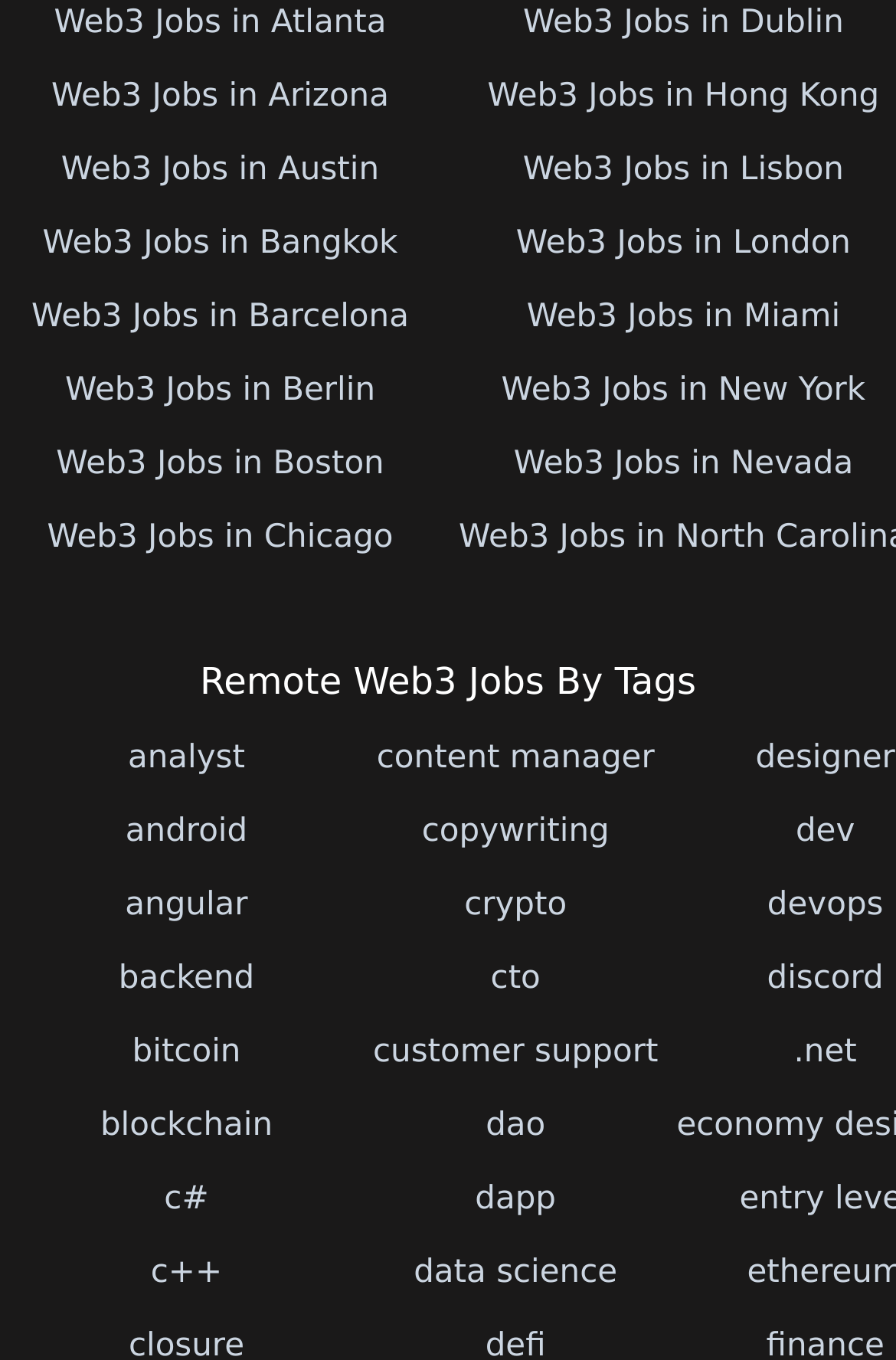Identify the bounding box coordinates of the HTML element based on this description: "customer support".

[0.416, 0.76, 0.735, 0.787]